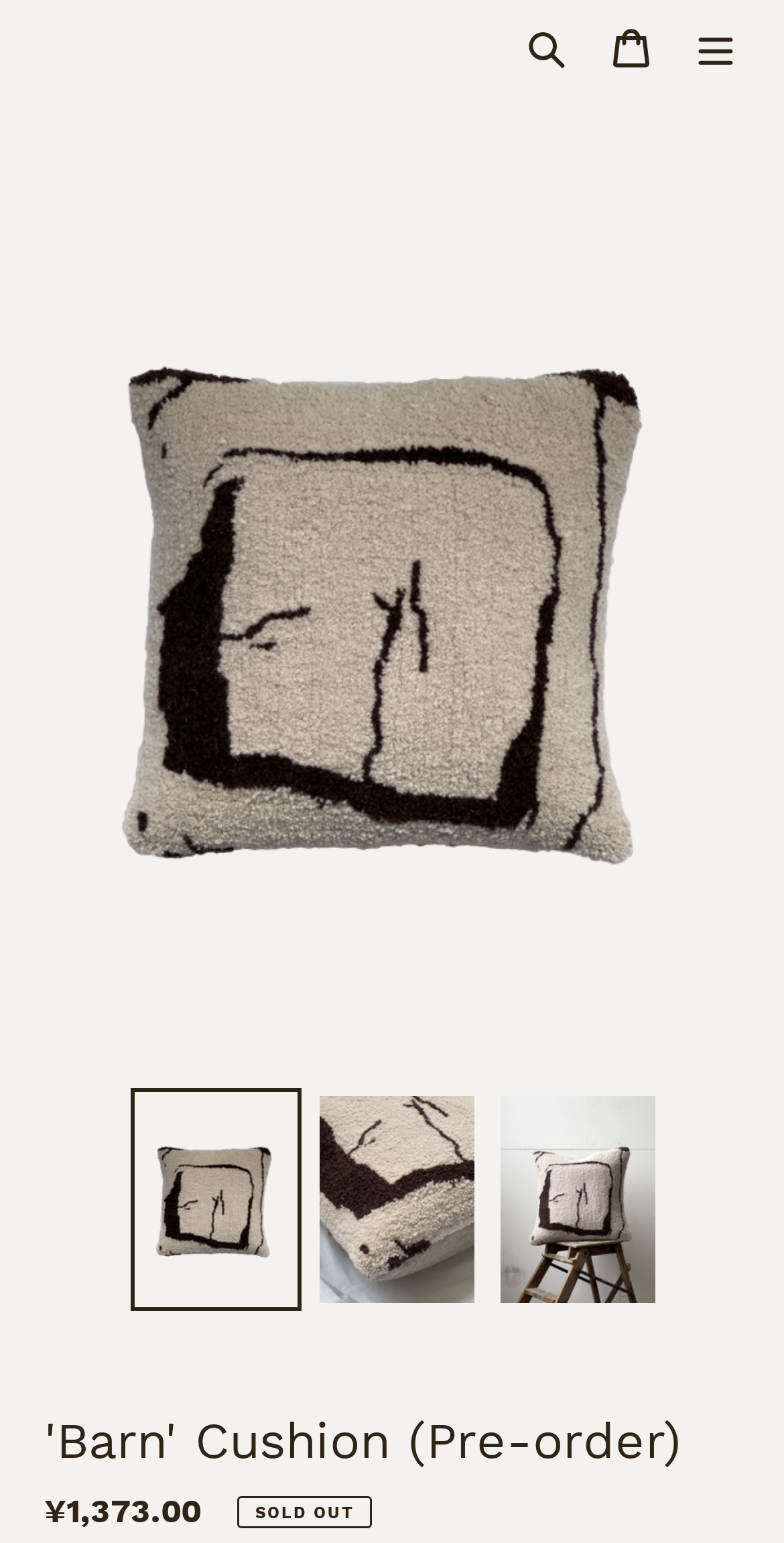What is the material of the 'Barn' Cushion?
Using the screenshot, give a one-word or short phrase answer.

Wool and linen